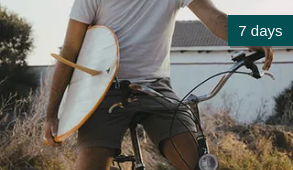Analyze the image and describe all the key elements you observe.

The image captures a surfer casually resting on a bicycle, with a surfboard cradled under his arm, embodying the laid-back spirit of coastal life. The background hints at a natural setting, perhaps near a beach or surf camp, reflecting a connection with nature and adventure. In the upper right corner, there’s a teal banner that prominently displays "7 days," indicating the duration of a surf camp package. This suggests an immersive experience where participants can enjoy a full week of surfing, learning, and exploring the vibrant surf culture in El Palmar, Cádiz. The overall atmosphere conveys a sense of relaxation, adventure, and the joy of surfing.